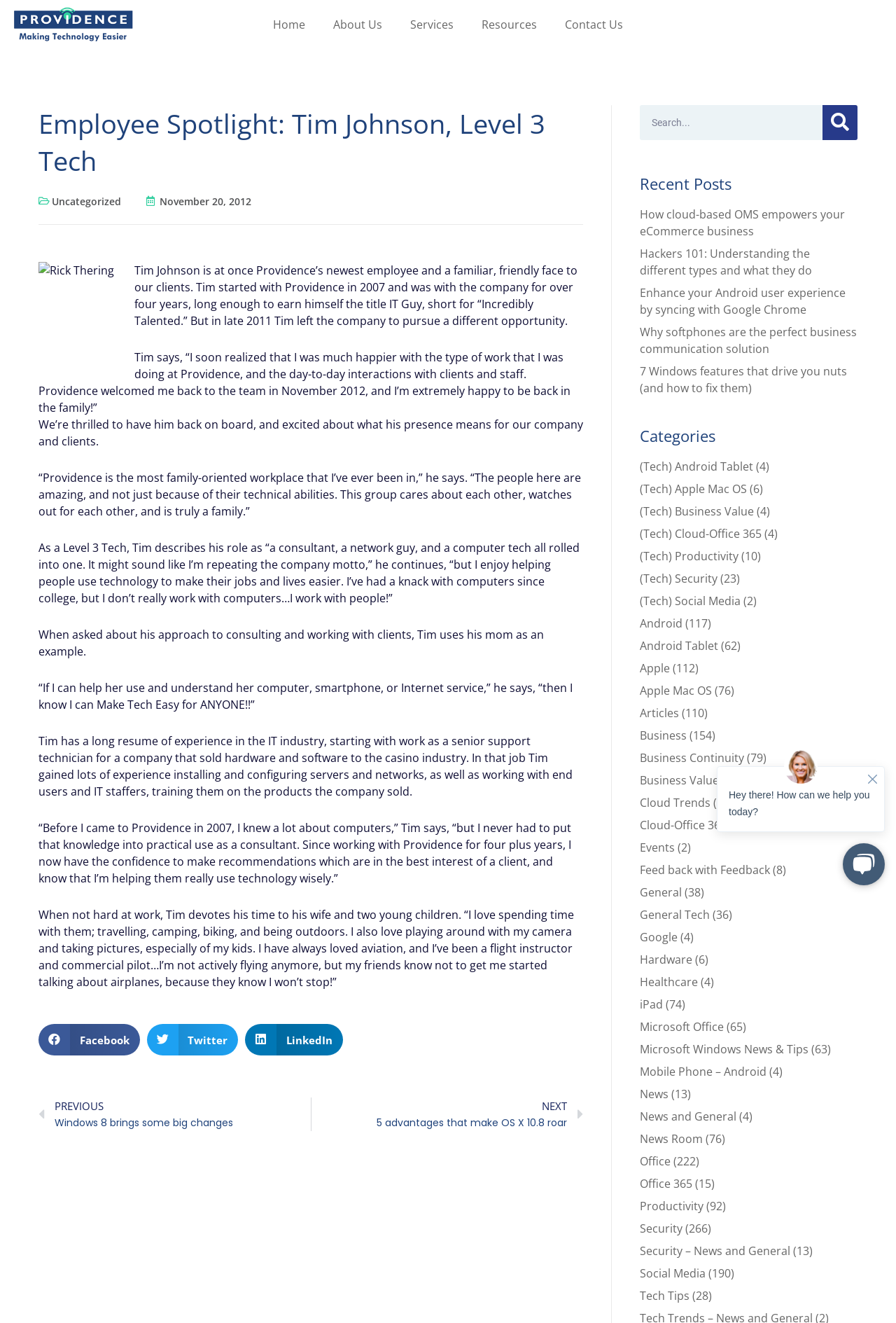Find and provide the bounding box coordinates for the UI element described here: "Business Continuity". The coordinates should be given as four float numbers between 0 and 1: [left, top, right, bottom].

[0.714, 0.567, 0.83, 0.579]